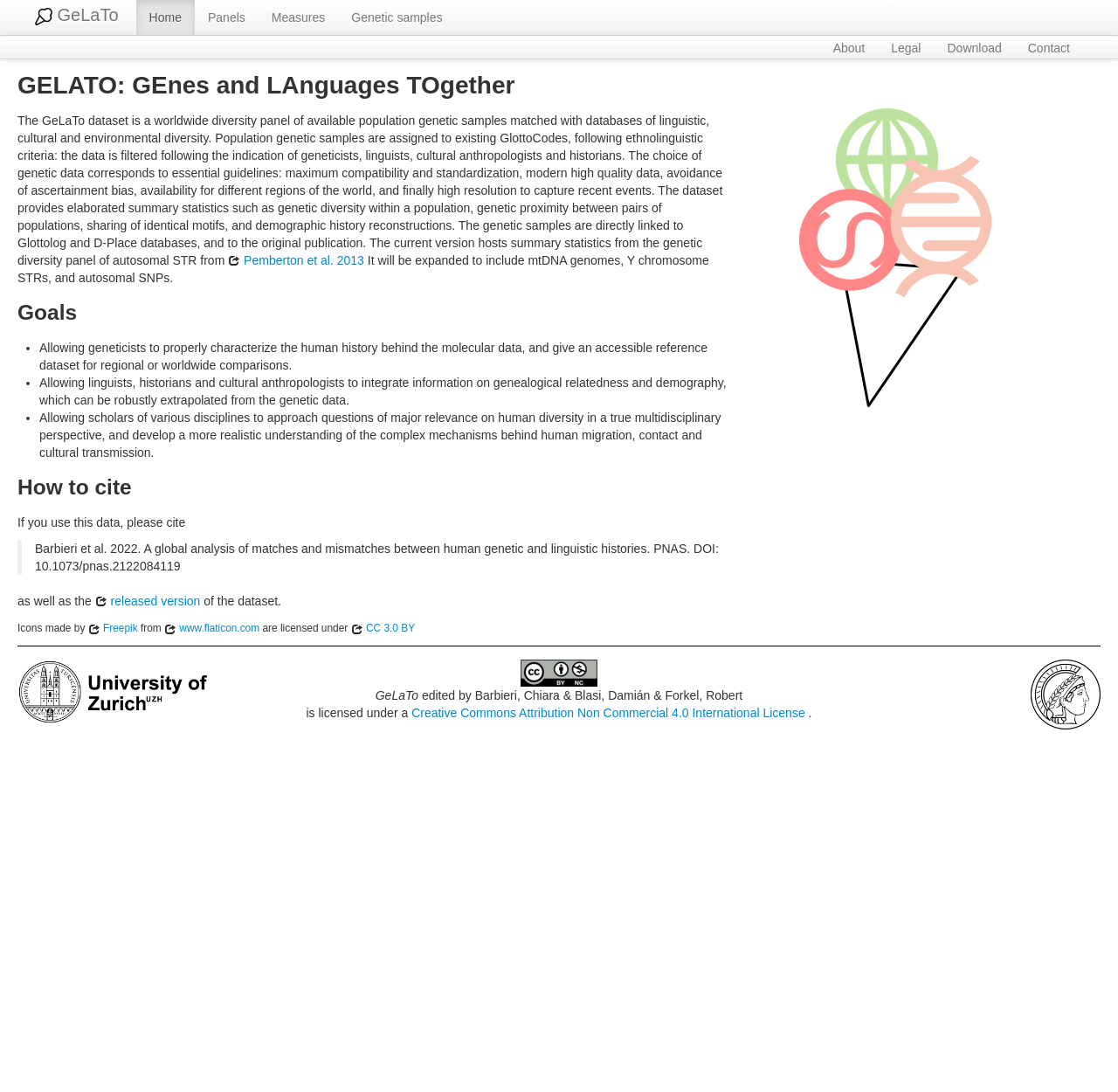Determine the bounding box coordinates of the element that should be clicked to execute the following command: "Click on the 'Contact' link".

[0.908, 0.033, 0.969, 0.054]